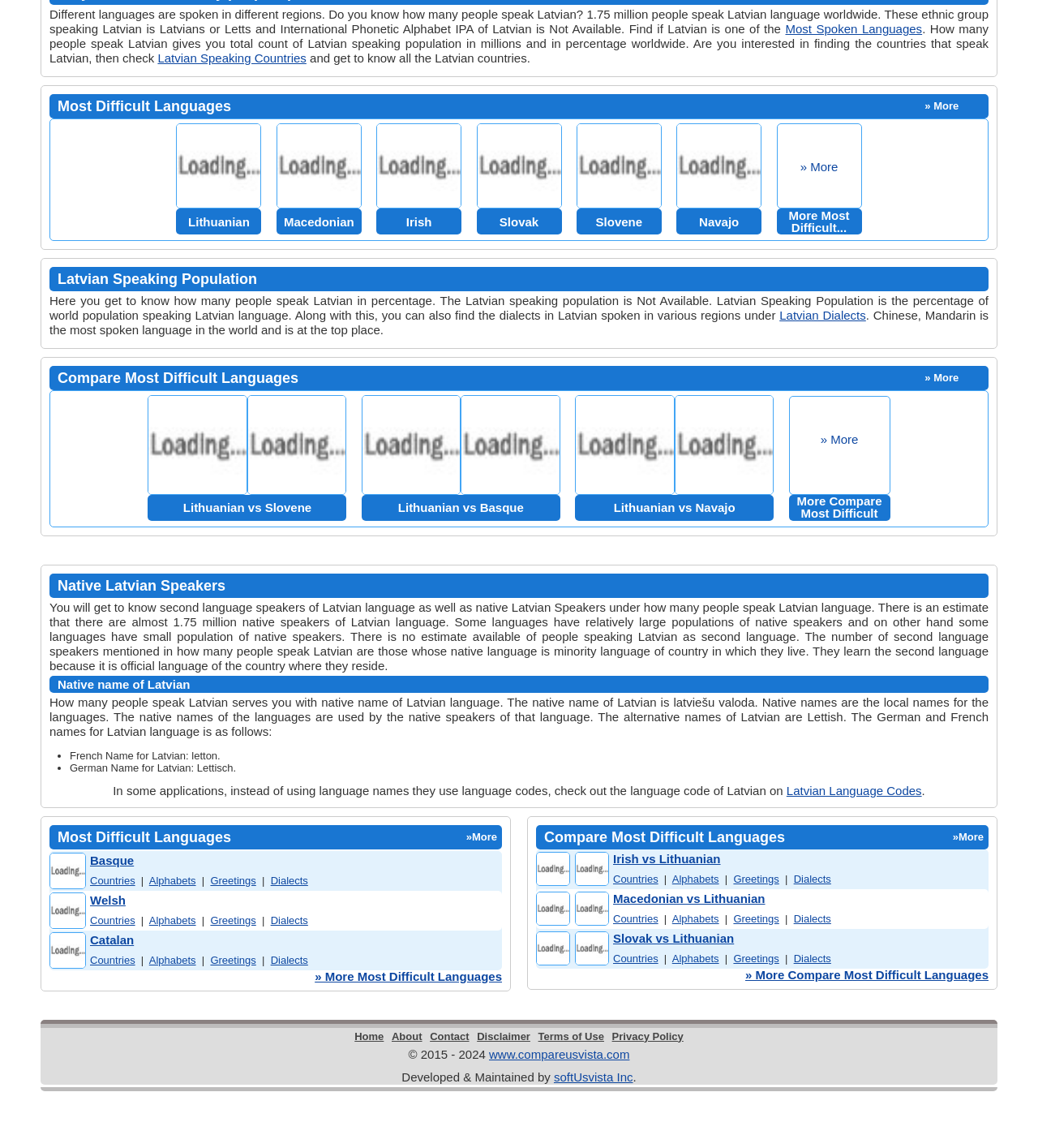Please indicate the bounding box coordinates for the clickable area to complete the following task: "compare Lithuanian vs Slovene". The coordinates should be specified as four float numbers between 0 and 1, i.e., [left, top, right, bottom].

[0.143, 0.431, 0.334, 0.453]